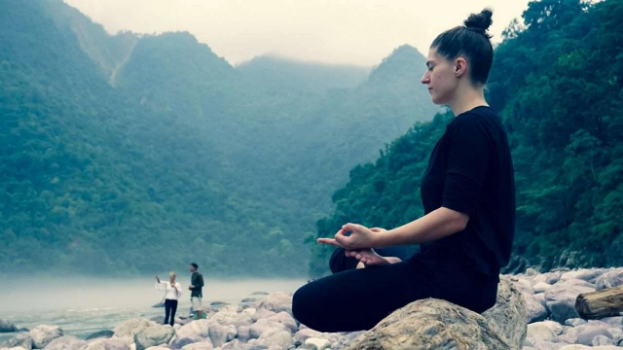Give a thorough explanation of the elements present in the image.

In this serene scene, a woman sits in a meditative pose on a large rock, embodying peace and tranquility amidst a stunning natural backdrop. Dressed in a simple black outfit, her attentive posture suggests deep concentration as she practices pranayama, the ancient yogic technique of breath control. In the background, the lush green mountains rise dramatically, shrouded in a light mist that enhances the peaceful ambiance. Two individuals can be spotted further down by the water's edge, participating in their own form of movement, perhaps practicing tai chi or yoga, further emphasizing the connection to nature and the practice of mindfulness. The gentle flow of water nearby creates a calming soundscape, inviting a sense of stillness and harmony in this picturesque environment. This image beautifully encapsulates the essence of yoga’s integration with the natural world, ideal for promoting practices like Vinyasa pranayama.